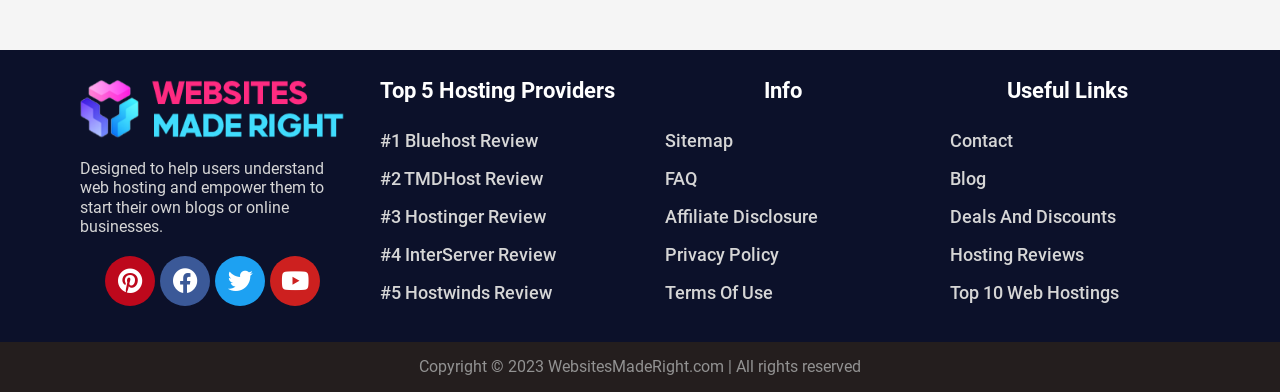Using the provided element description "Top 10 Web Hostings", determine the bounding box coordinates of the UI element.

[0.73, 0.7, 0.938, 0.797]